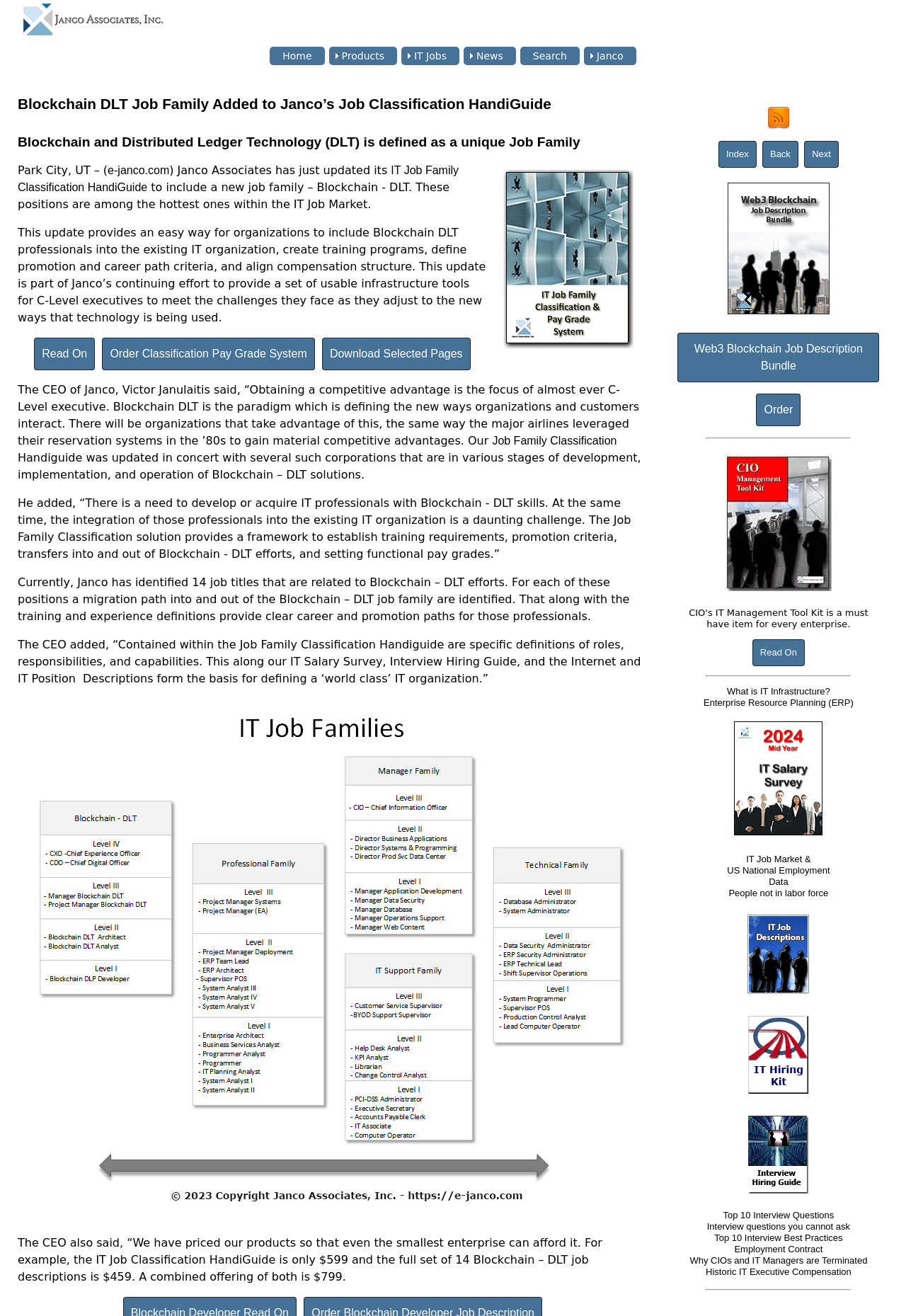Provide the text content of the webpage's main heading.

Blockchain DLT Job Family Added to Janco’s Job Classification HandiGuide